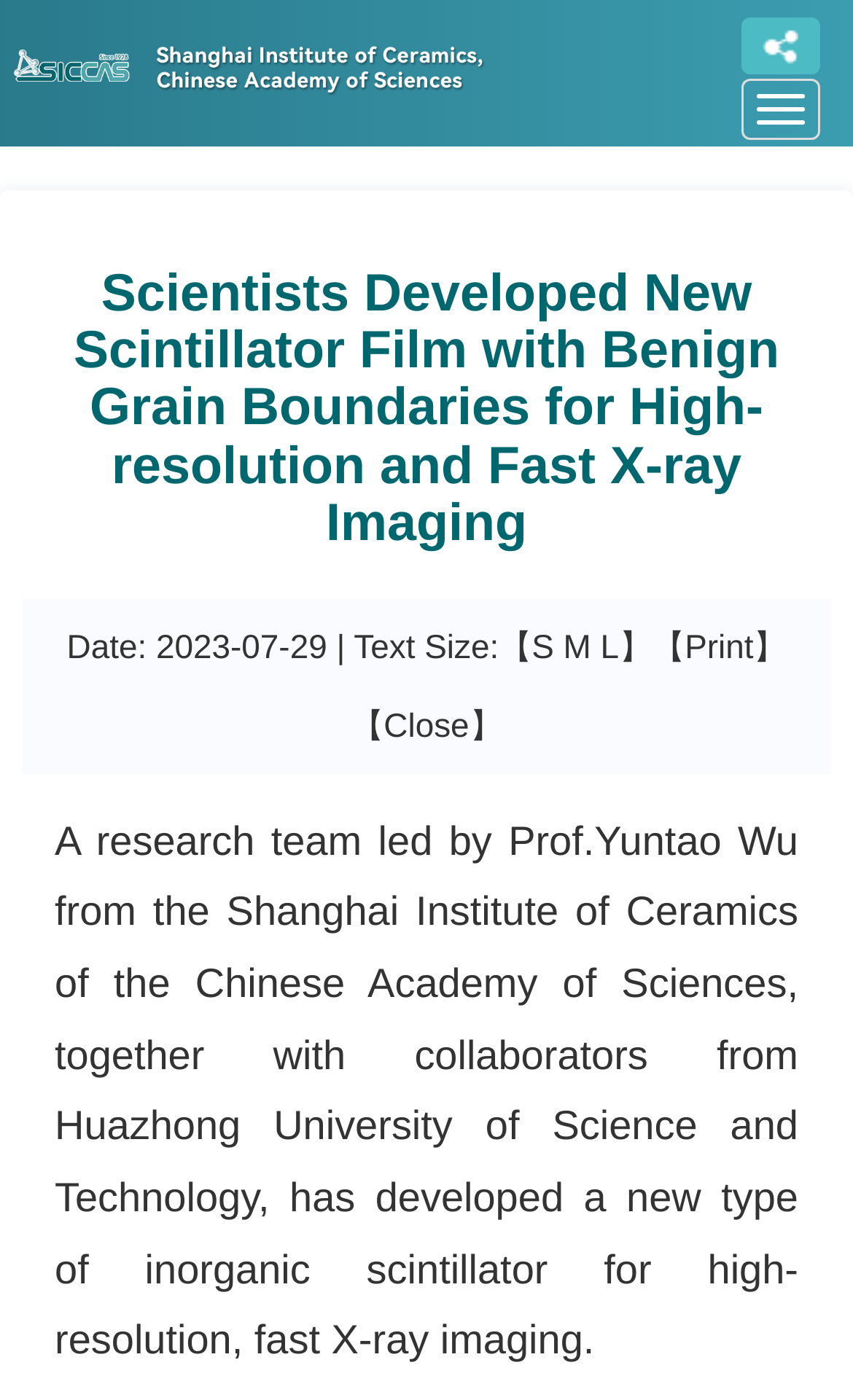Find and provide the bounding box coordinates for the UI element described here: "Toggle navigation". The coordinates should be given as four float numbers between 0 and 1: [left, top, right, bottom].

[0.869, 0.056, 0.962, 0.099]